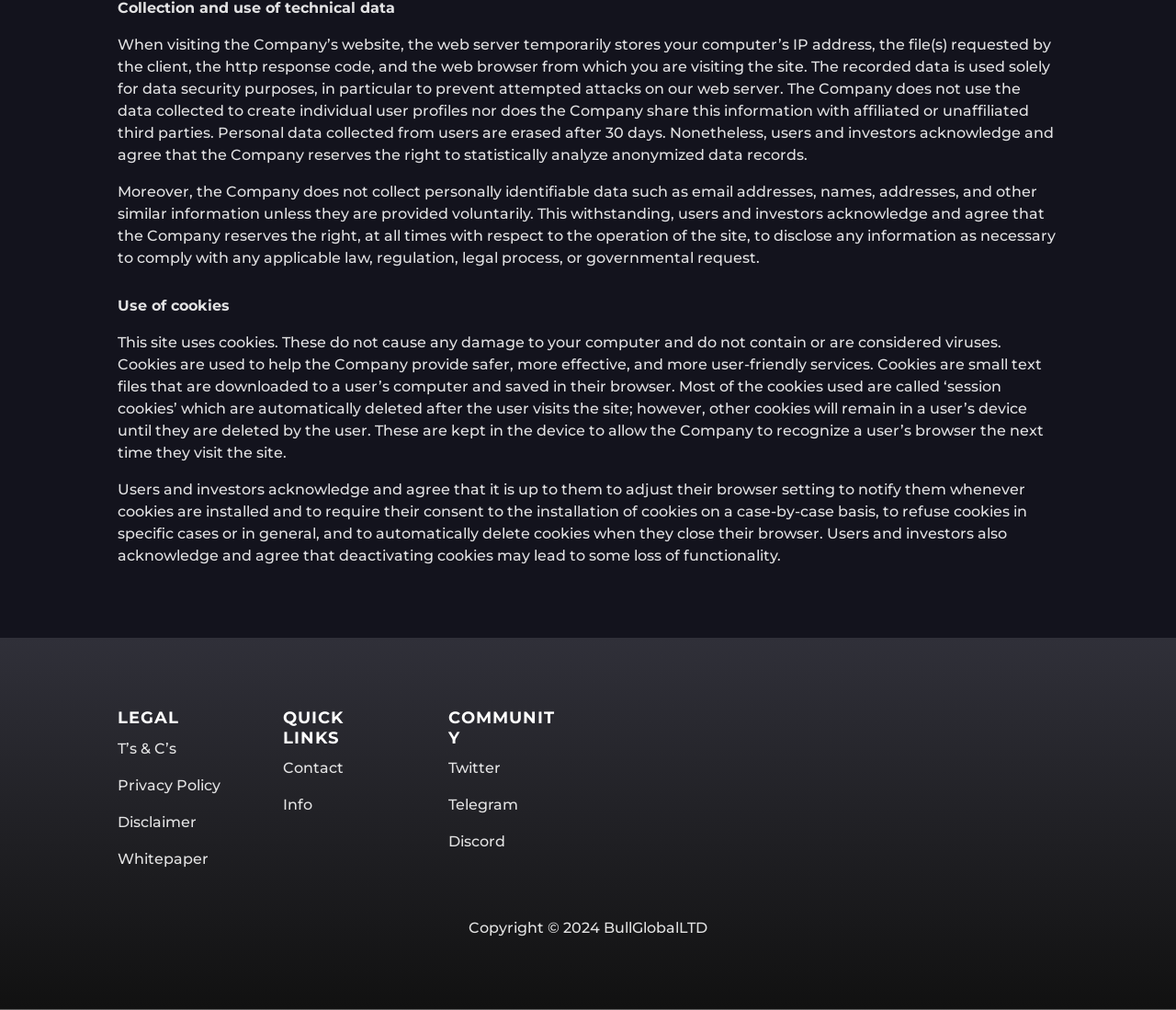Please answer the following question using a single word or phrase: What is the consequence of deactivating cookies?

Loss of functionality